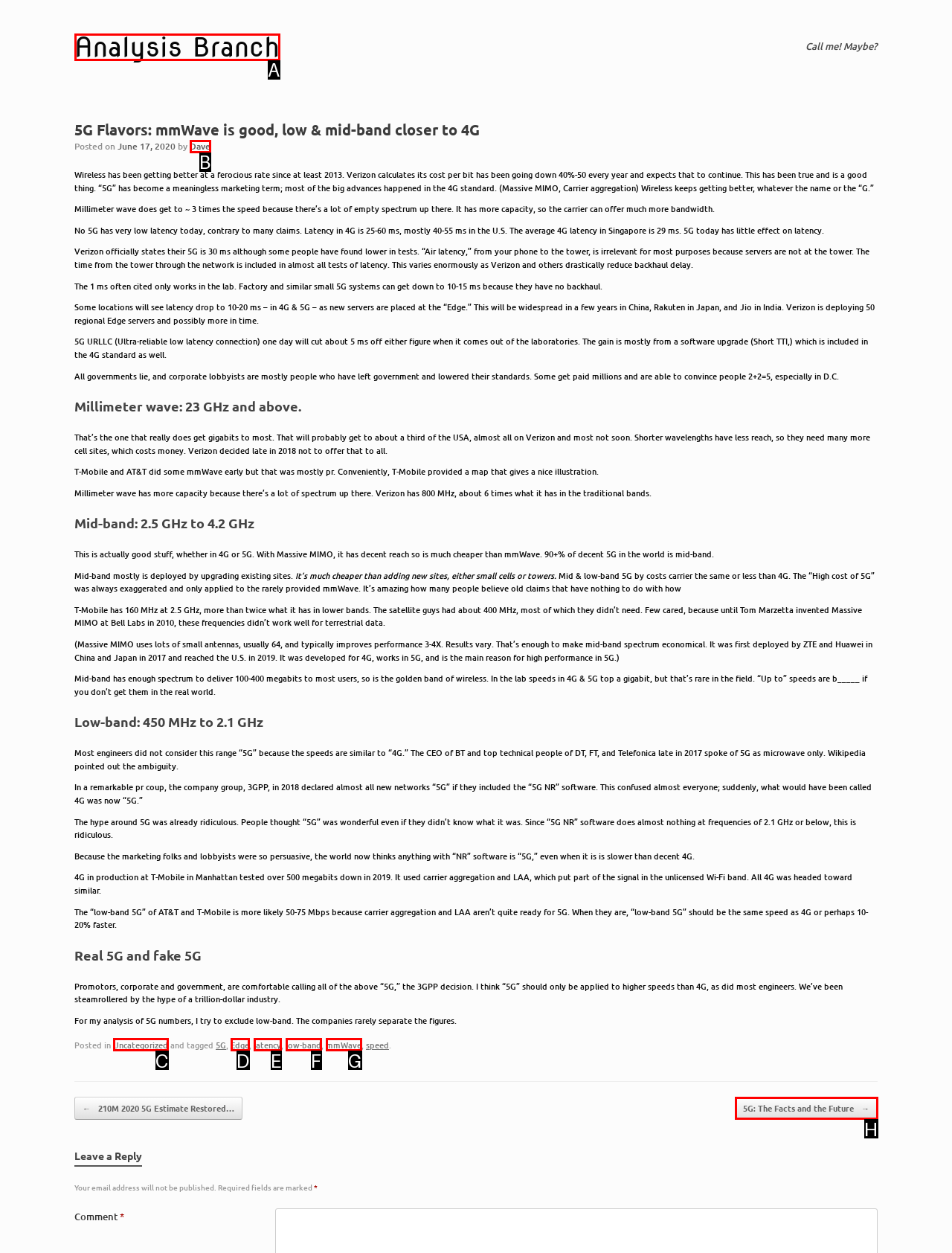Choose the letter that best represents the description: transparency reports. Answer with the letter of the selected choice directly.

None